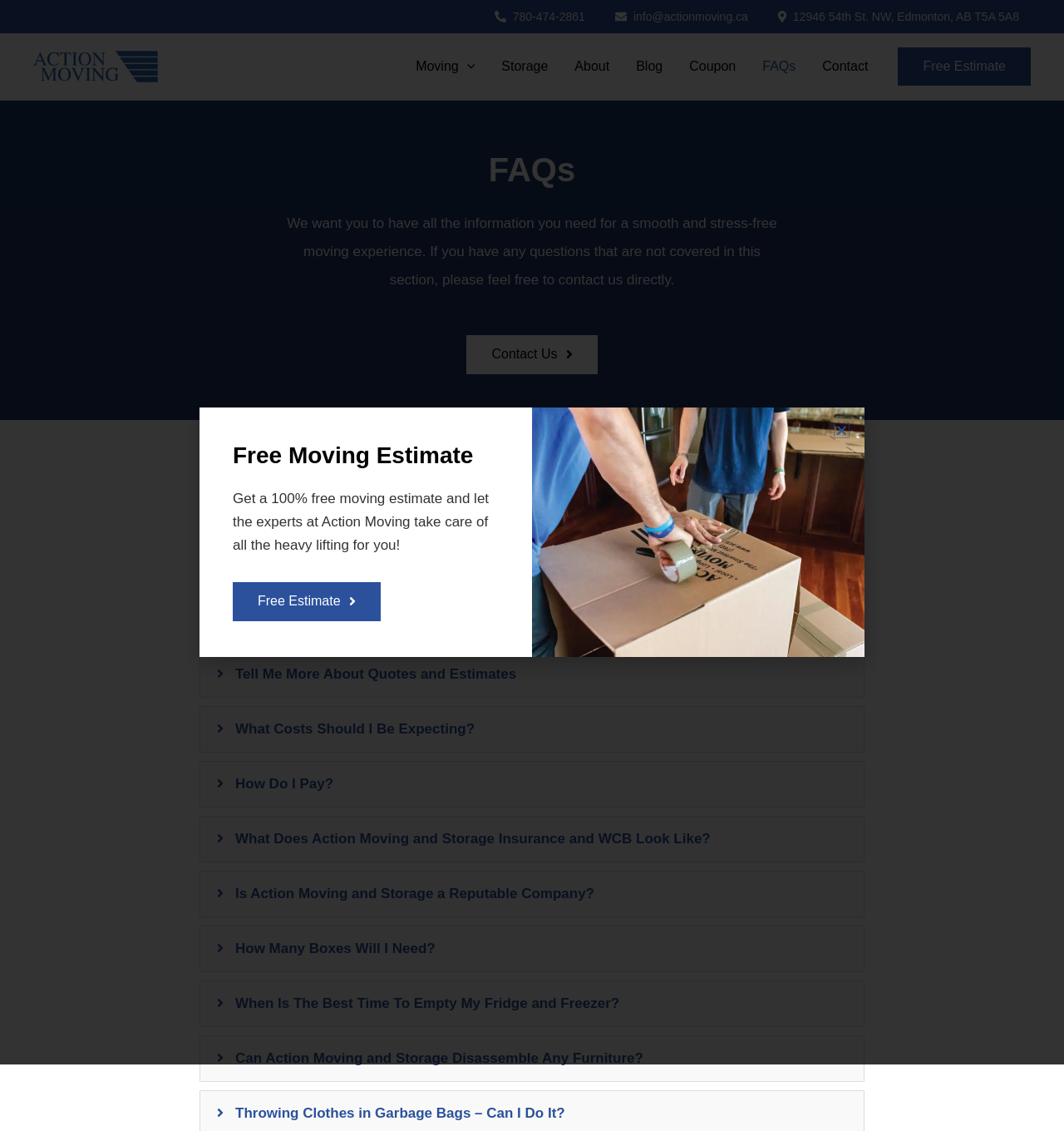From the element description: "Contact Us", extract the bounding box coordinates of the UI element. The coordinates should be expressed as four float numbers between 0 and 1, in the order [left, top, right, bottom].

[0.439, 0.297, 0.561, 0.331]